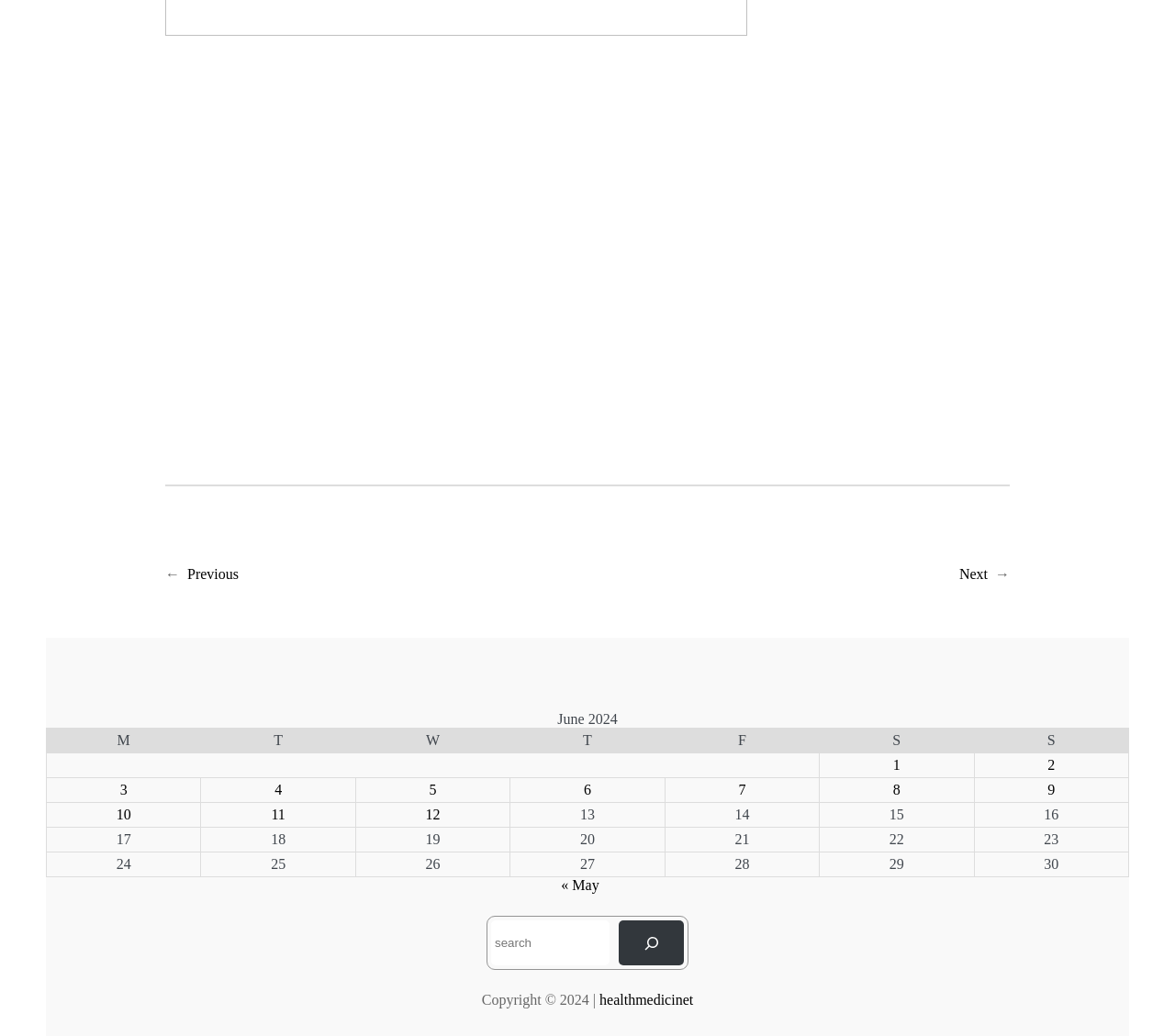Locate the bounding box for the described UI element: "Previous". Ensure the coordinates are four float numbers between 0 and 1, formatted as [left, top, right, bottom].

[0.159, 0.547, 0.203, 0.562]